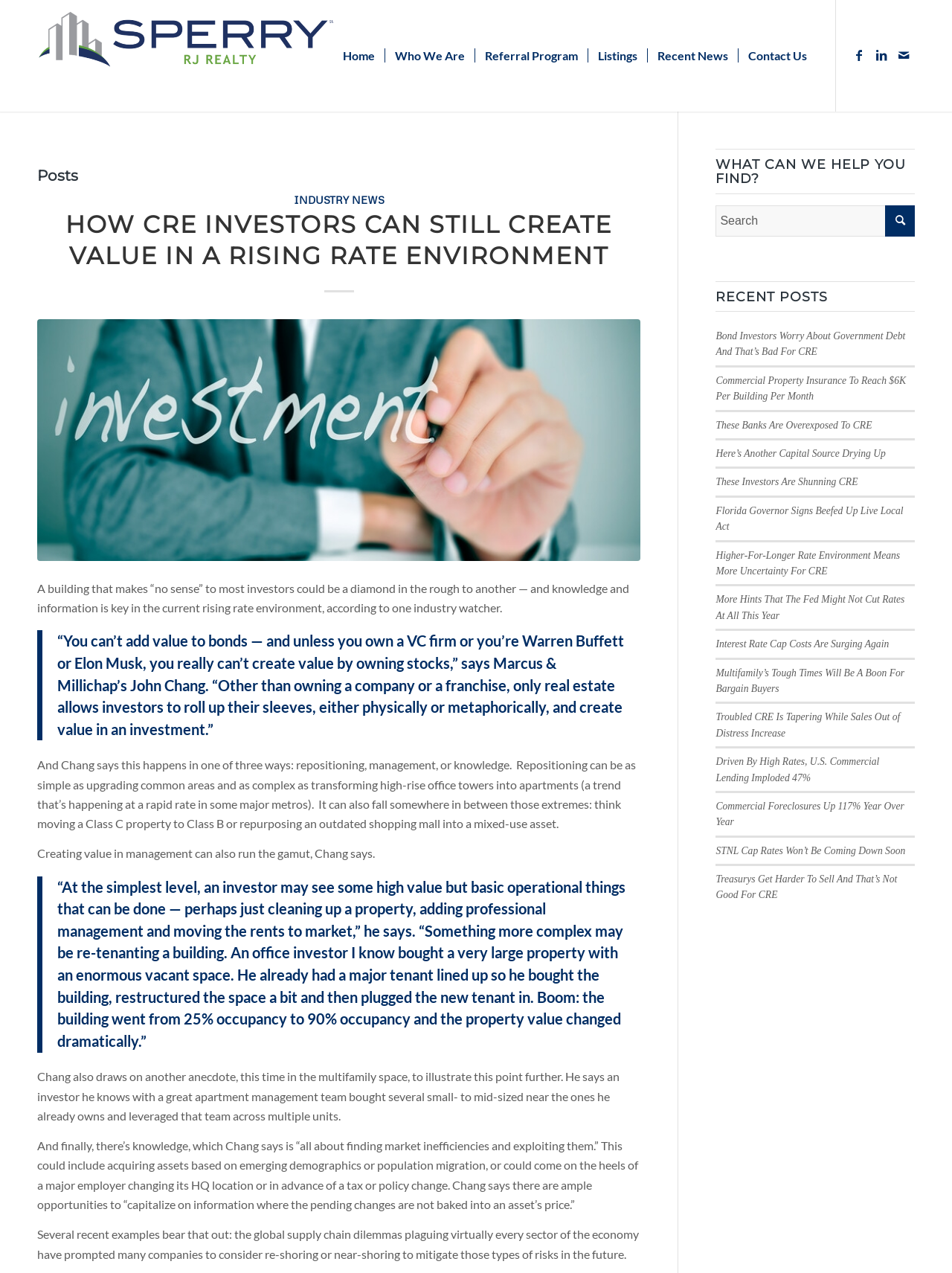How many ways can investors create value according to John Chang?
Based on the image, answer the question with a single word or brief phrase.

Three